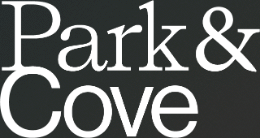Explain the image in a detailed and descriptive way.

The image prominently features the logo of "Park & Cove," showcased in an elegant and contemporary font. The text suggests a welcoming and sophisticated ambiance, aligning with the restaurant's focus on providing a delightful dining experience. Nestled in the picturesque environment of Noosa, Park & Cove emphasizes its connection to the local community, highlighting its dedication to seasonal, locally-sourced produce and culinary excellence. The logo reflects the restaurant's identity, embodying both its commitment to quality and its vibrant location on the Sunshine Coast.